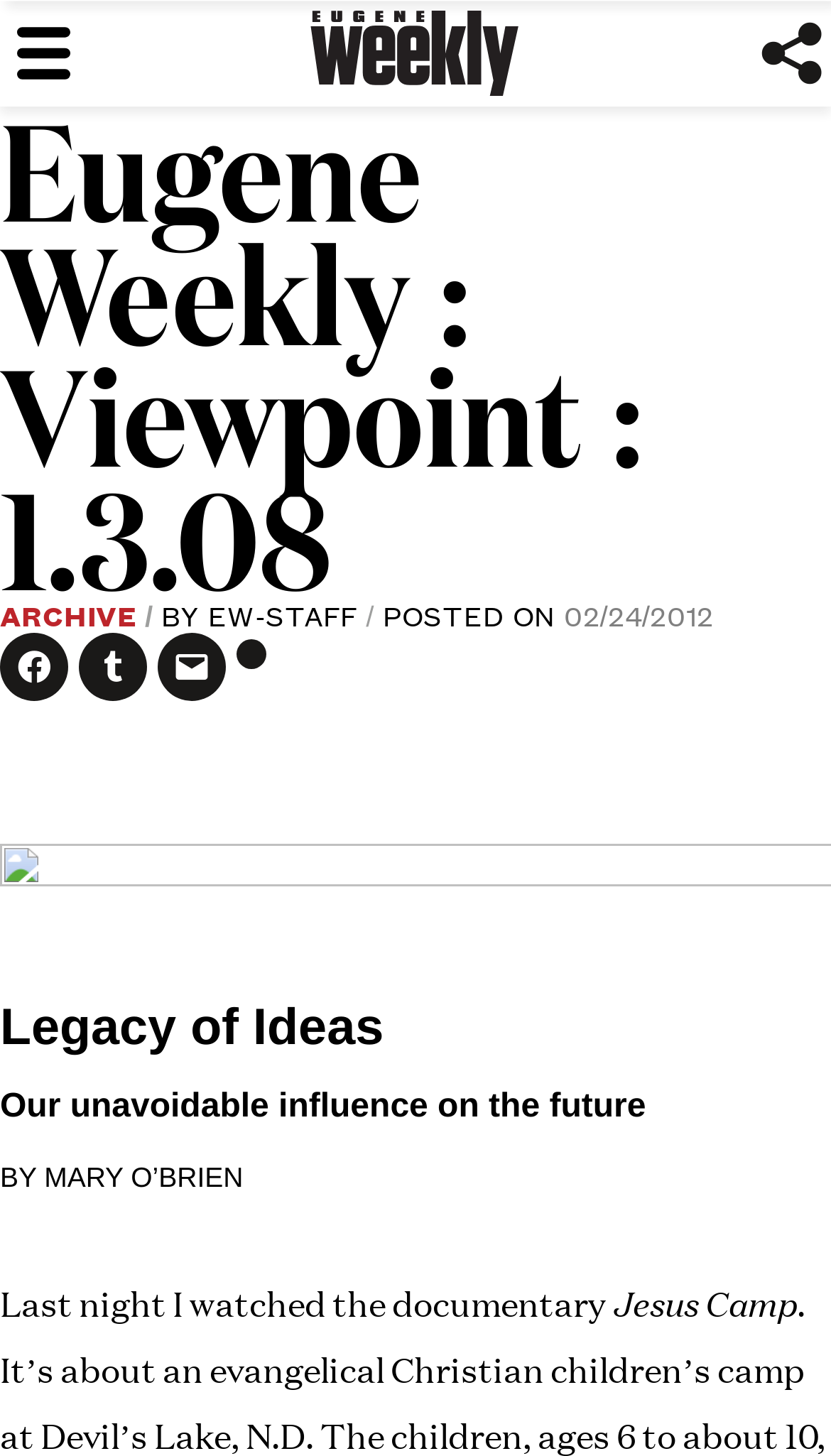Write an exhaustive caption that covers the webpage's main aspects.

The webpage appears to be an article page from the Eugene Weekly, with a focus on the viewpoint section. At the top, there is a heading "Eugene Weekly" with a link and an image beside it. Next to it, there is a button labeled "MENU" that controls the primary menu.

On the right side of the top section, there is a link to open a share dialog, accompanied by an image. Below this, there is a header section that spans the entire width of the page. Within this section, there is a heading "Eugene Weekly : Viewpoint : 1.3.08" followed by links to the archive and a byline "BY EW-STAFF". The posting date "02/24/2012" is also displayed.

Below the header section, there are several links to share the article on social media platforms, including Facebook, Tumblr, and email. Next to these links, there is a section with the article title "Legacy of Ideas" and the subtitle "Our unavoidable influence on the future" written by Mary O'Brien.

The main content of the article starts below the title section, with the first paragraph beginning "Last night I watched the documentary" and mentioning "Jesus Camp".